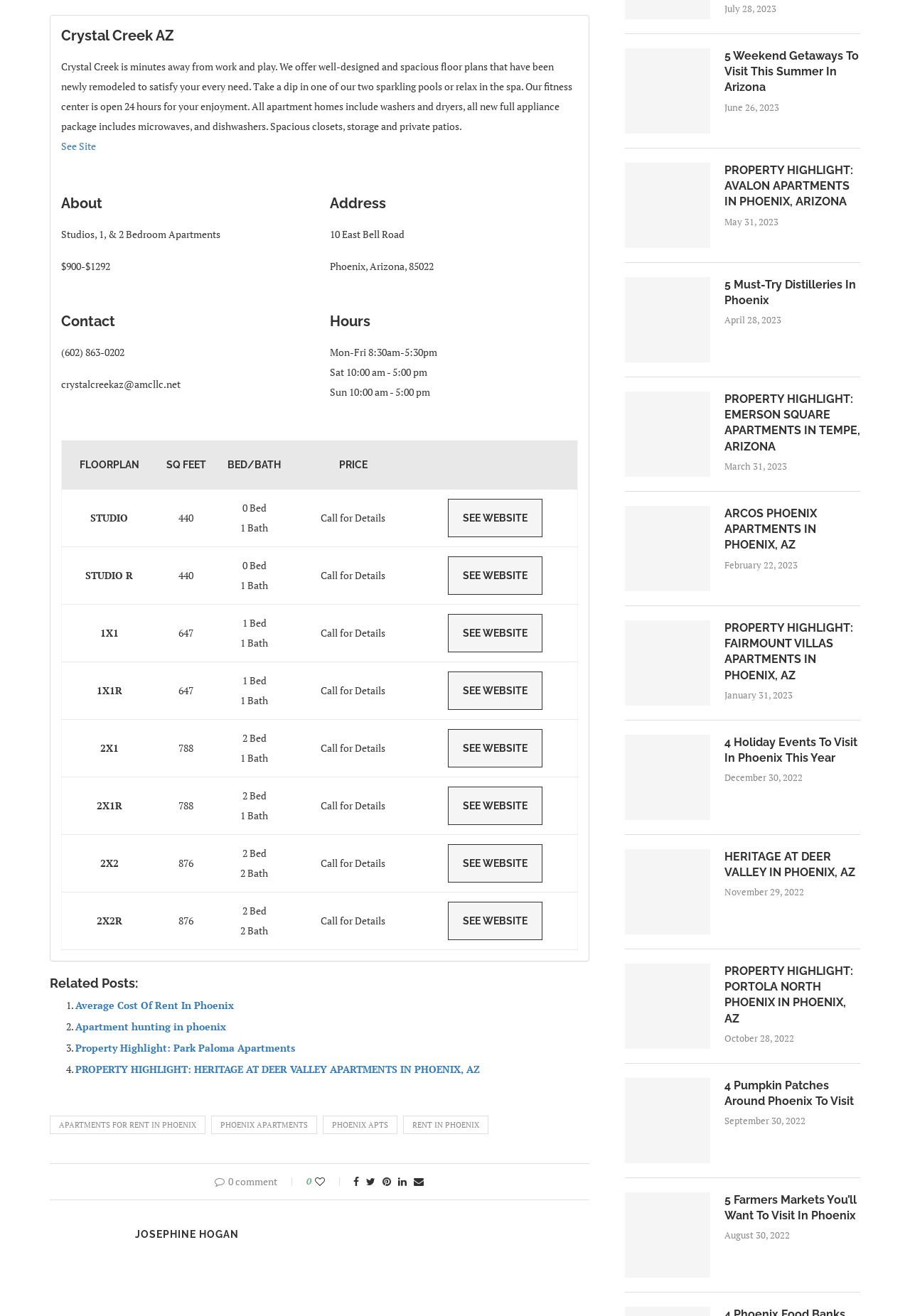What is the name of the apartment complex?
Provide a detailed and well-explained answer to the question.

The name of the apartment complex is mentioned in the heading at the top of the webpage, which is 'Crystal Creek AZ'.